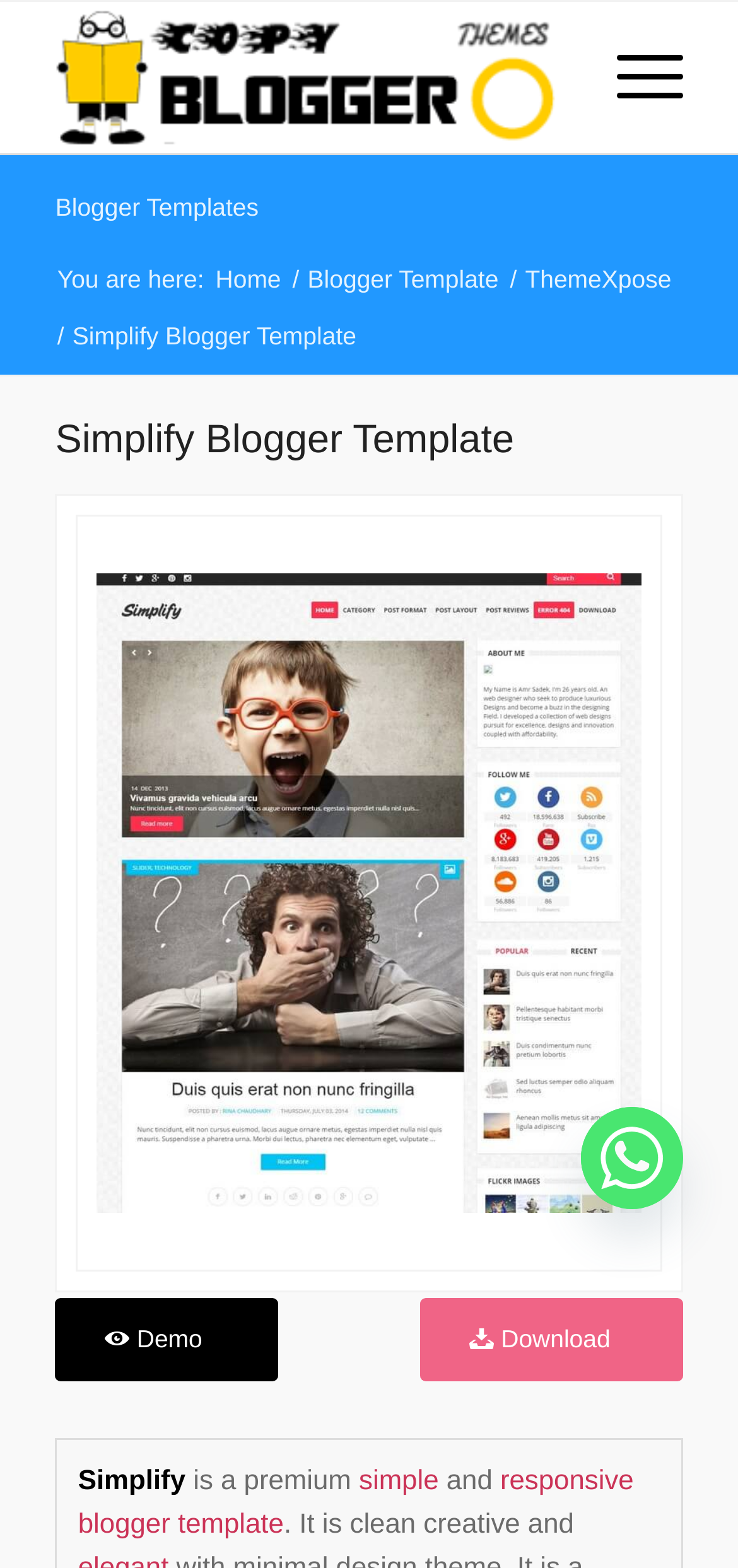Carefully observe the image and respond to the question with a detailed answer:
What is the purpose of the 'Demo' link?

The 'Demo' link is located below the template image and is likely used to preview the template before downloading it. This can be inferred from the context of the webpage, which is focused on providing a blogger template for download.